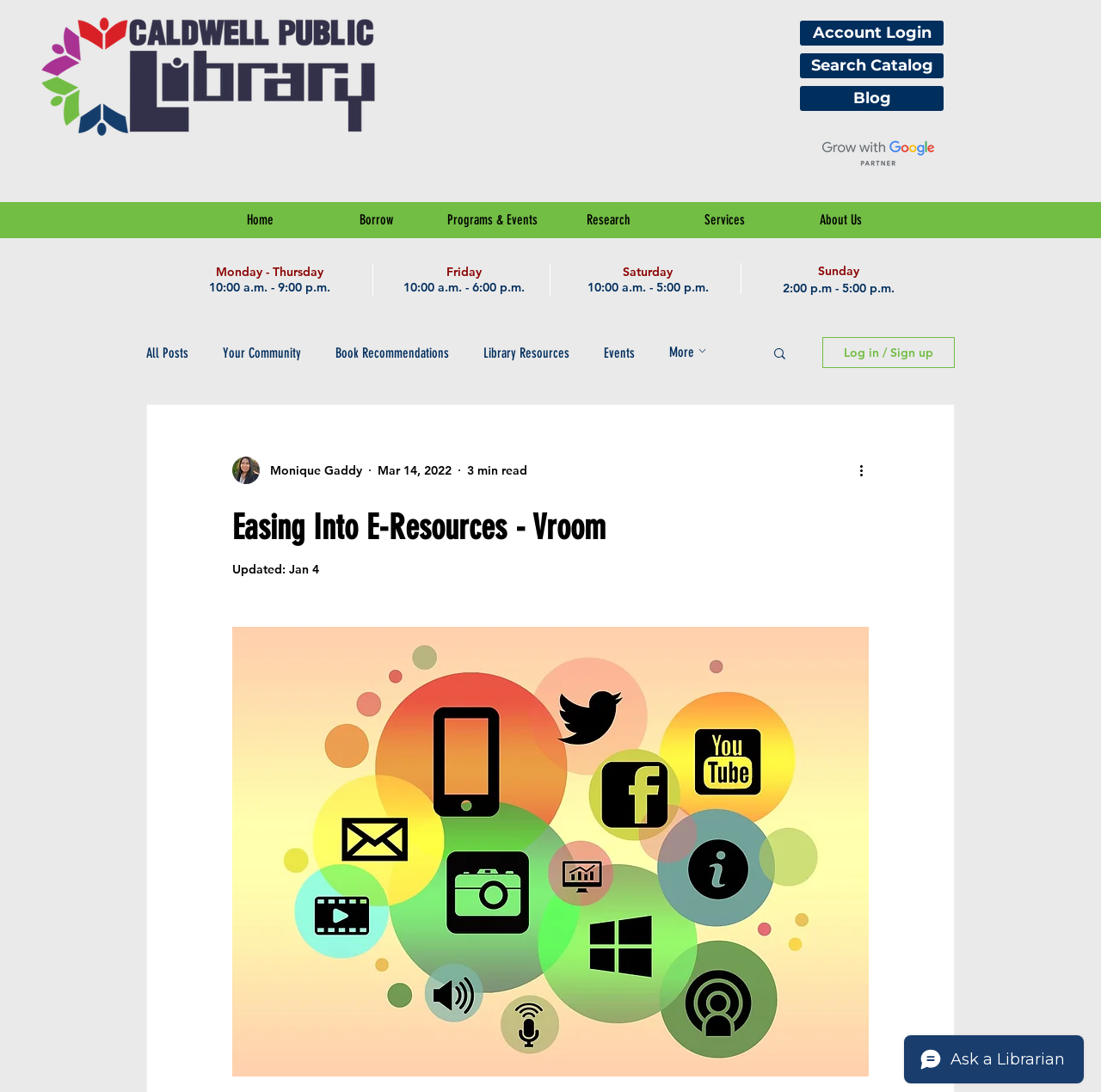Locate the bounding box coordinates of the region to be clicked to comply with the following instruction: "View blog posts". The coordinates must be four float numbers between 0 and 1, in the form [left, top, right, bottom].

[0.133, 0.291, 0.685, 0.354]